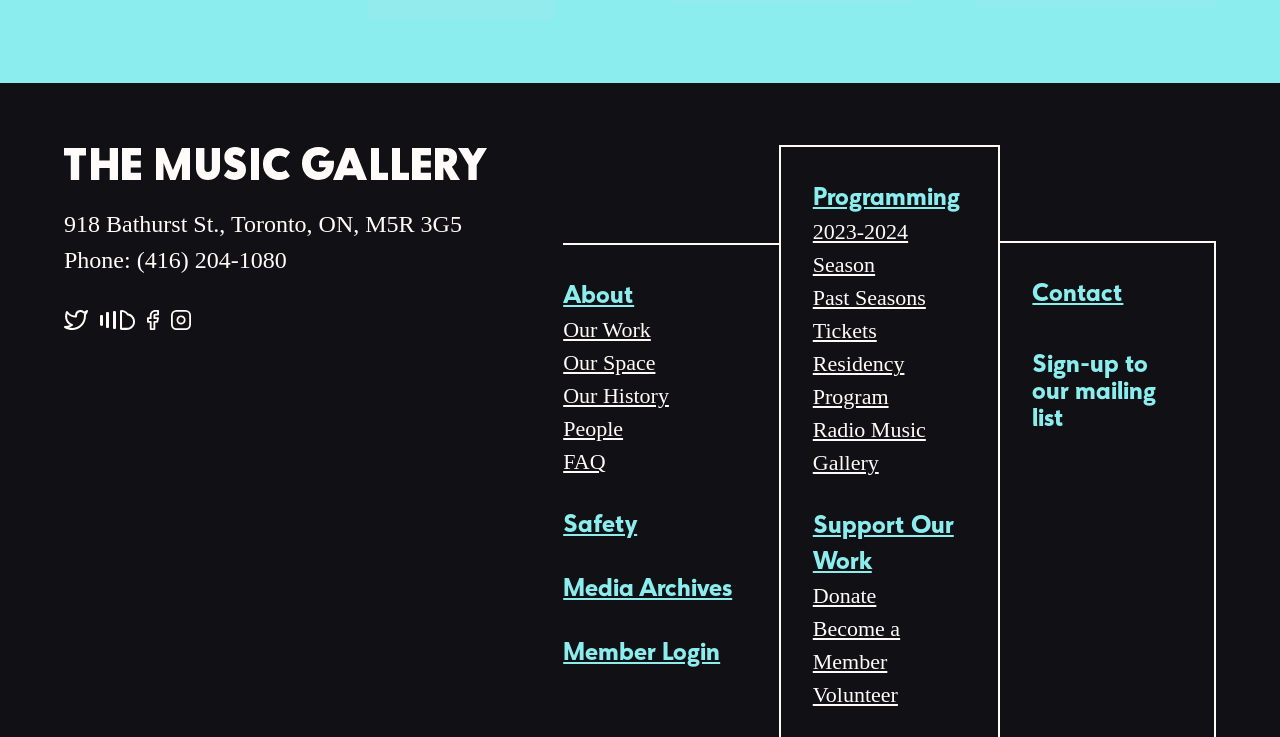Specify the bounding box coordinates of the area that needs to be clicked to achieve the following instruction: "Sign-up to the mailing list".

[0.807, 0.477, 0.923, 0.587]